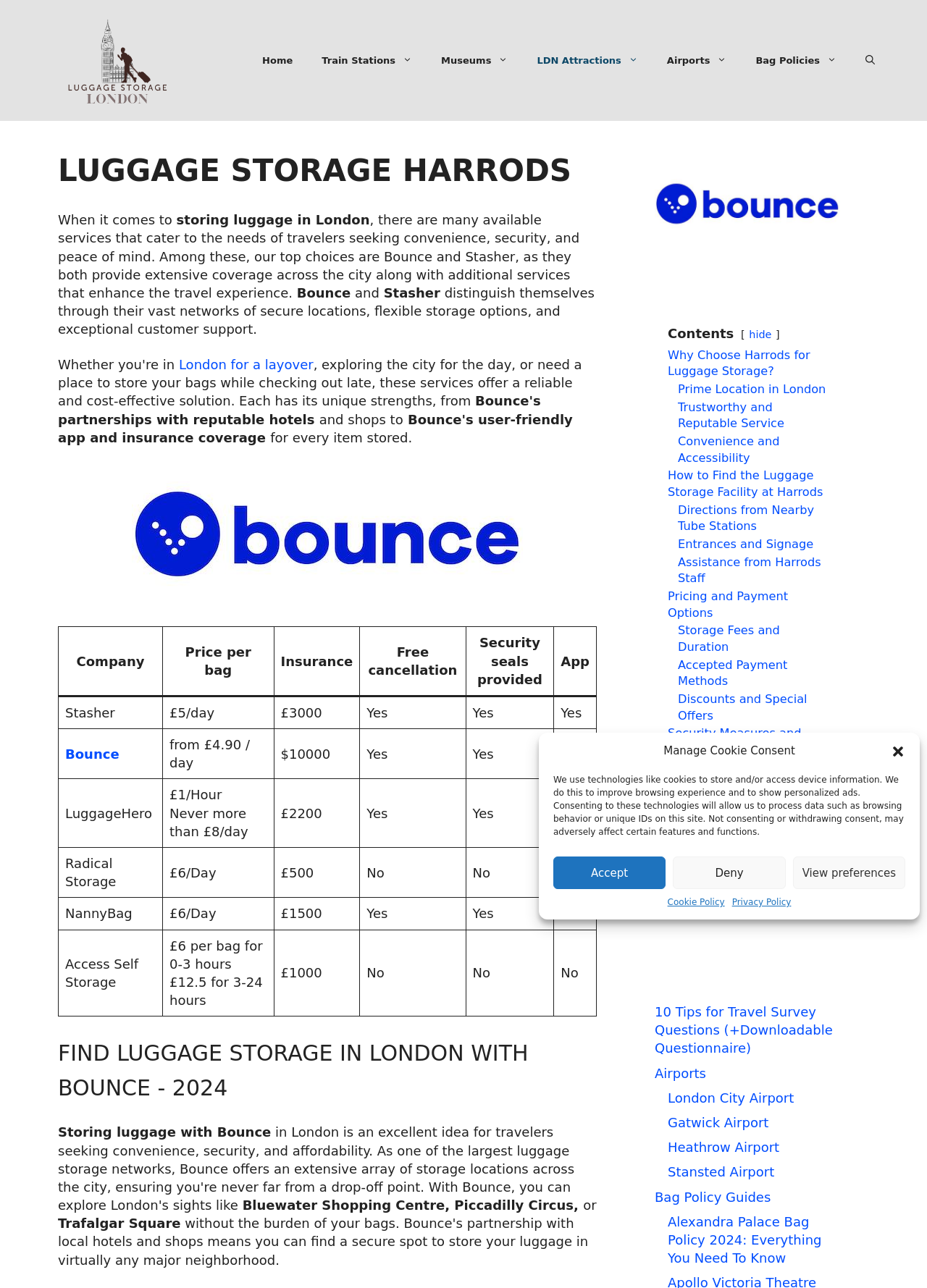Please provide the main heading of the webpage content.

LUGGAGE STORAGE HARRODS